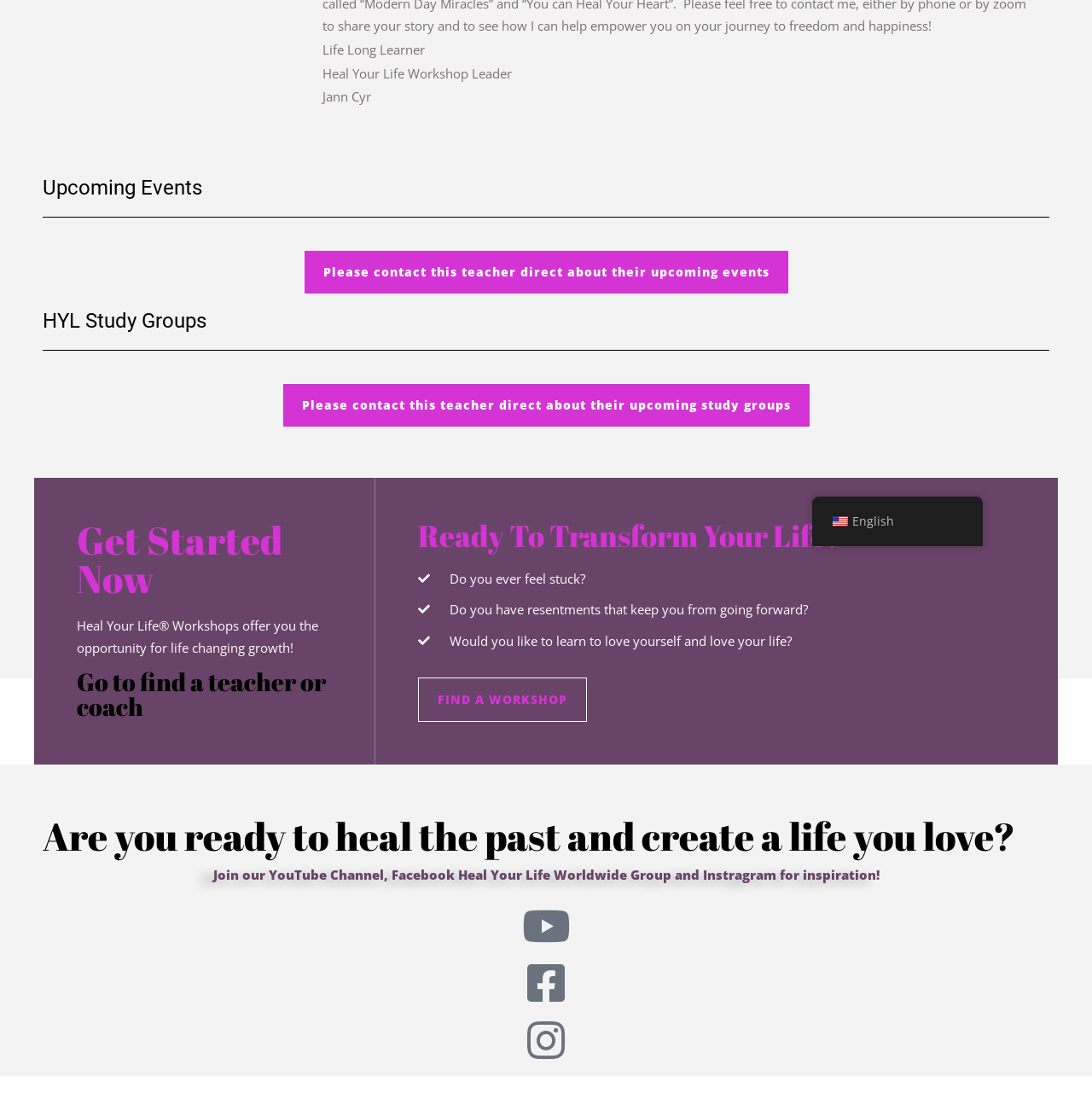Find the bounding box coordinates for the HTML element specified by: "Find a Workshop".

[0.383, 0.613, 0.537, 0.653]